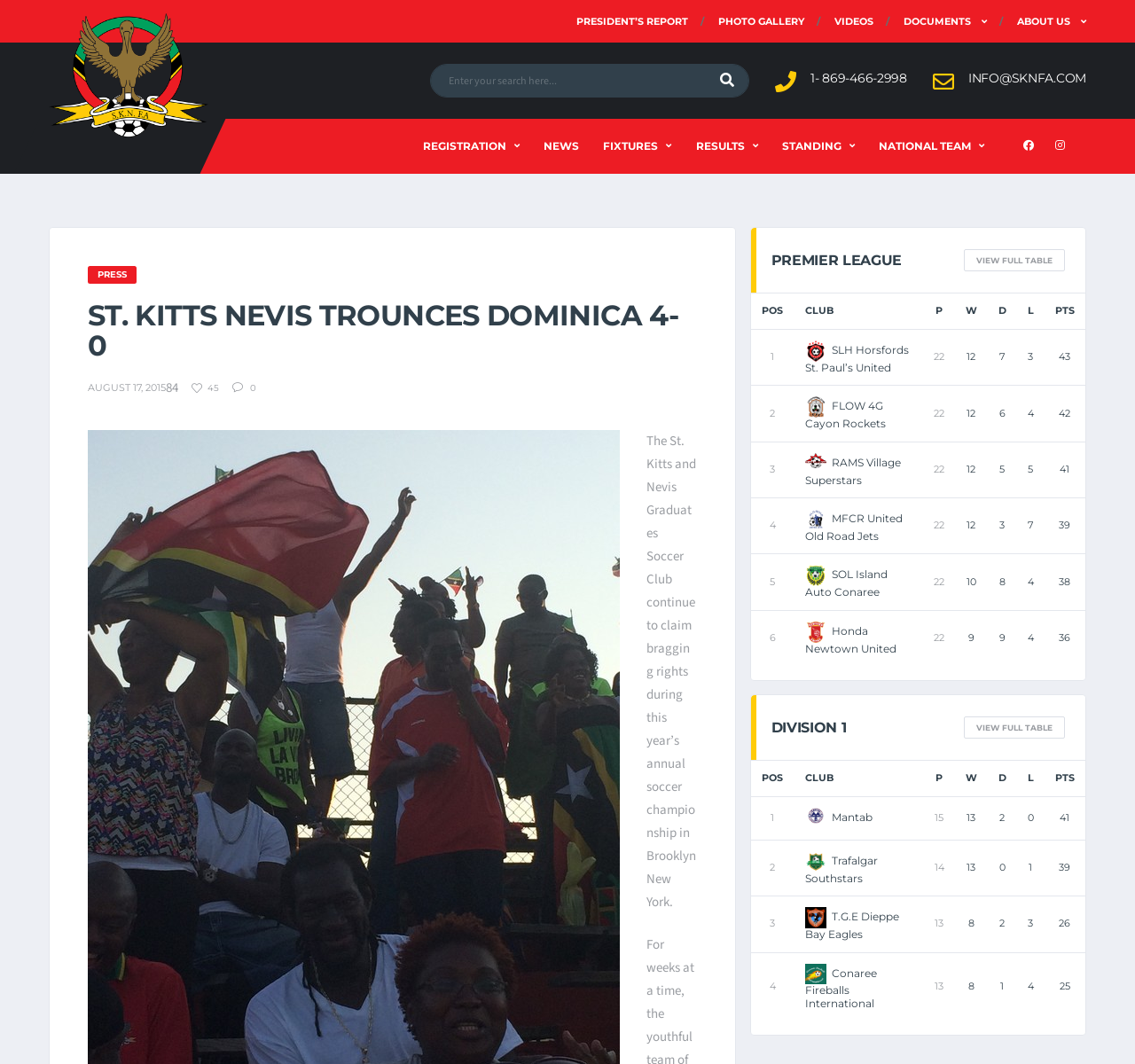What is the phone number of St. Kitts Nevis Football Association?
Using the visual information, answer the question in a single word or phrase.

869-466-2998